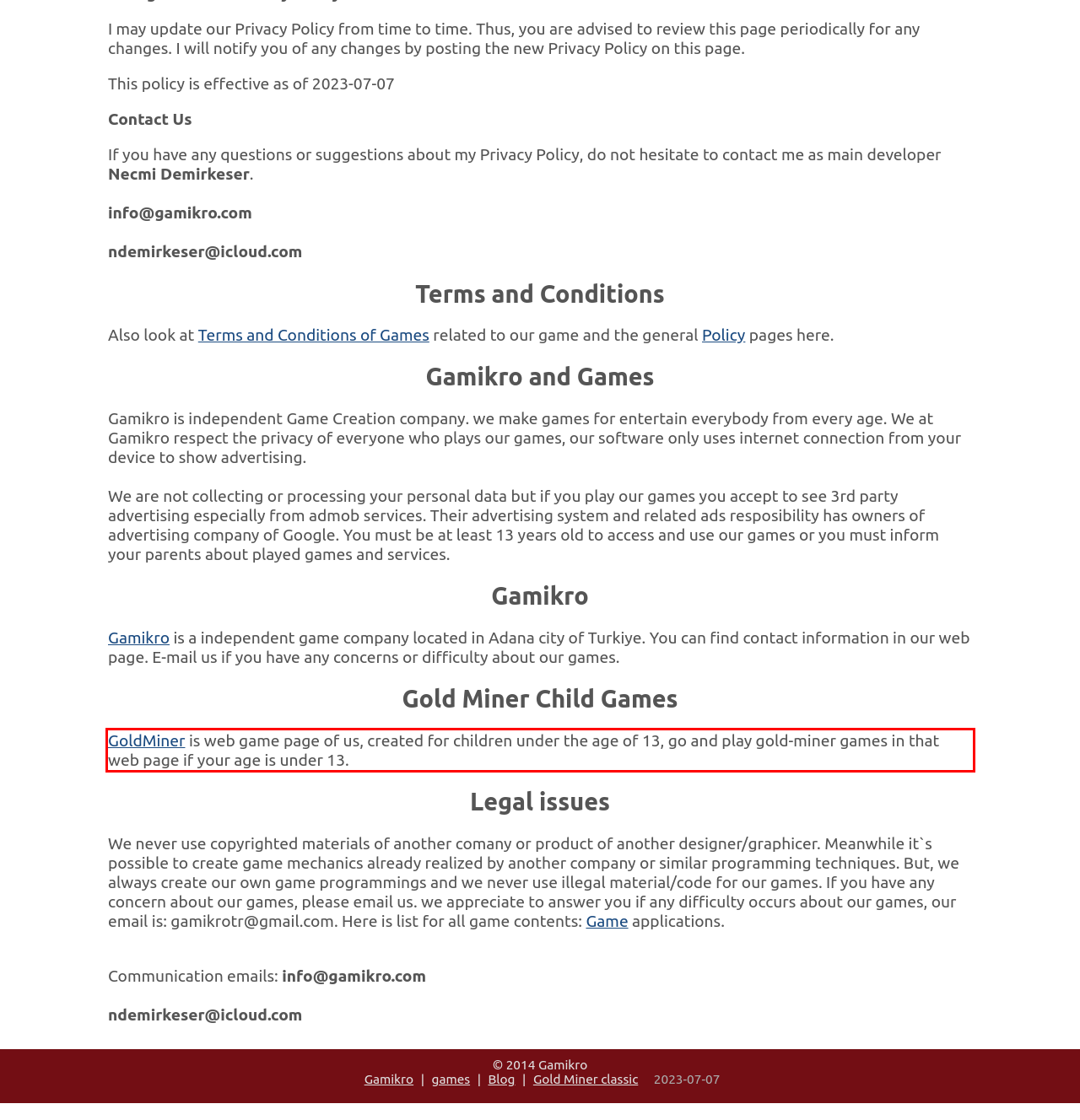Please examine the webpage screenshot containing a red bounding box and use OCR to recognize and output the text inside the red bounding box.

GoldMiner is web game page of us, created for children under the age of 13, go and play gold-miner games in that web page if your age is under 13.